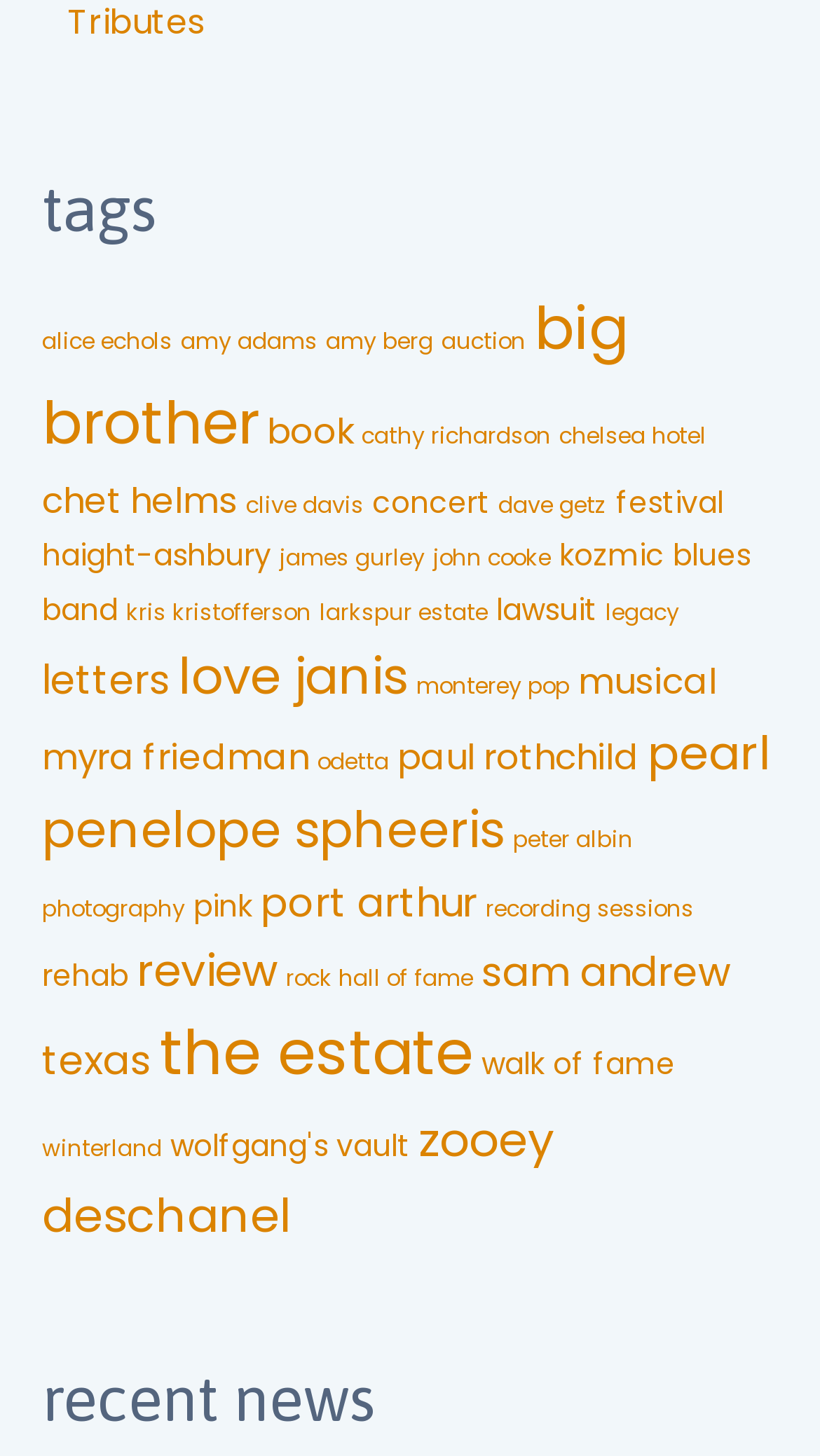Specify the bounding box coordinates of the element's area that should be clicked to execute the given instruction: "Explore the 'letters' section". The coordinates should be four float numbers between 0 and 1, i.e., [left, top, right, bottom].

[0.051, 0.447, 0.208, 0.486]